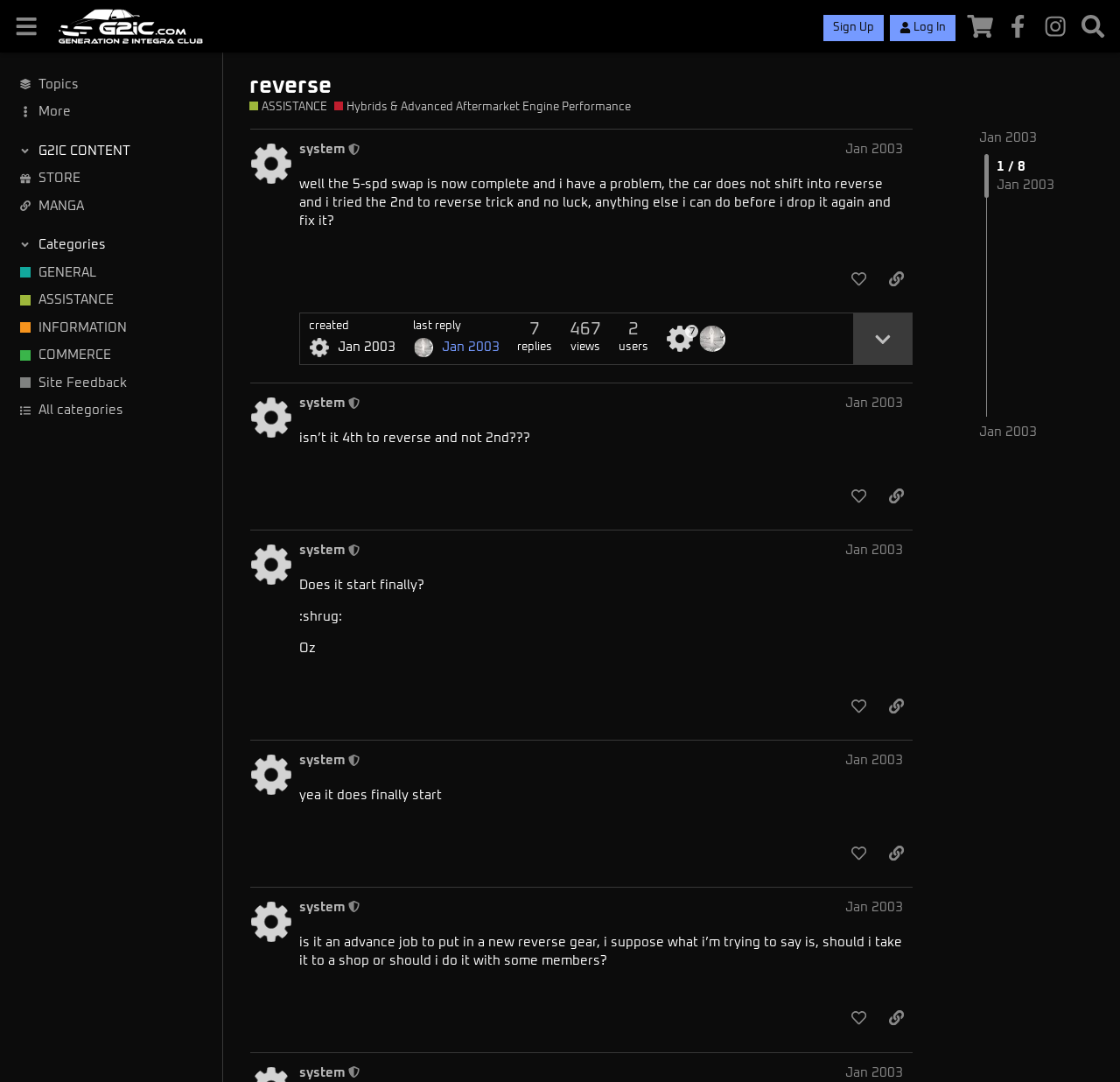Please identify the bounding box coordinates of the element that needs to be clicked to perform the following instruction: "Go to the 'G2IC Store'".

[0.859, 0.007, 0.892, 0.042]